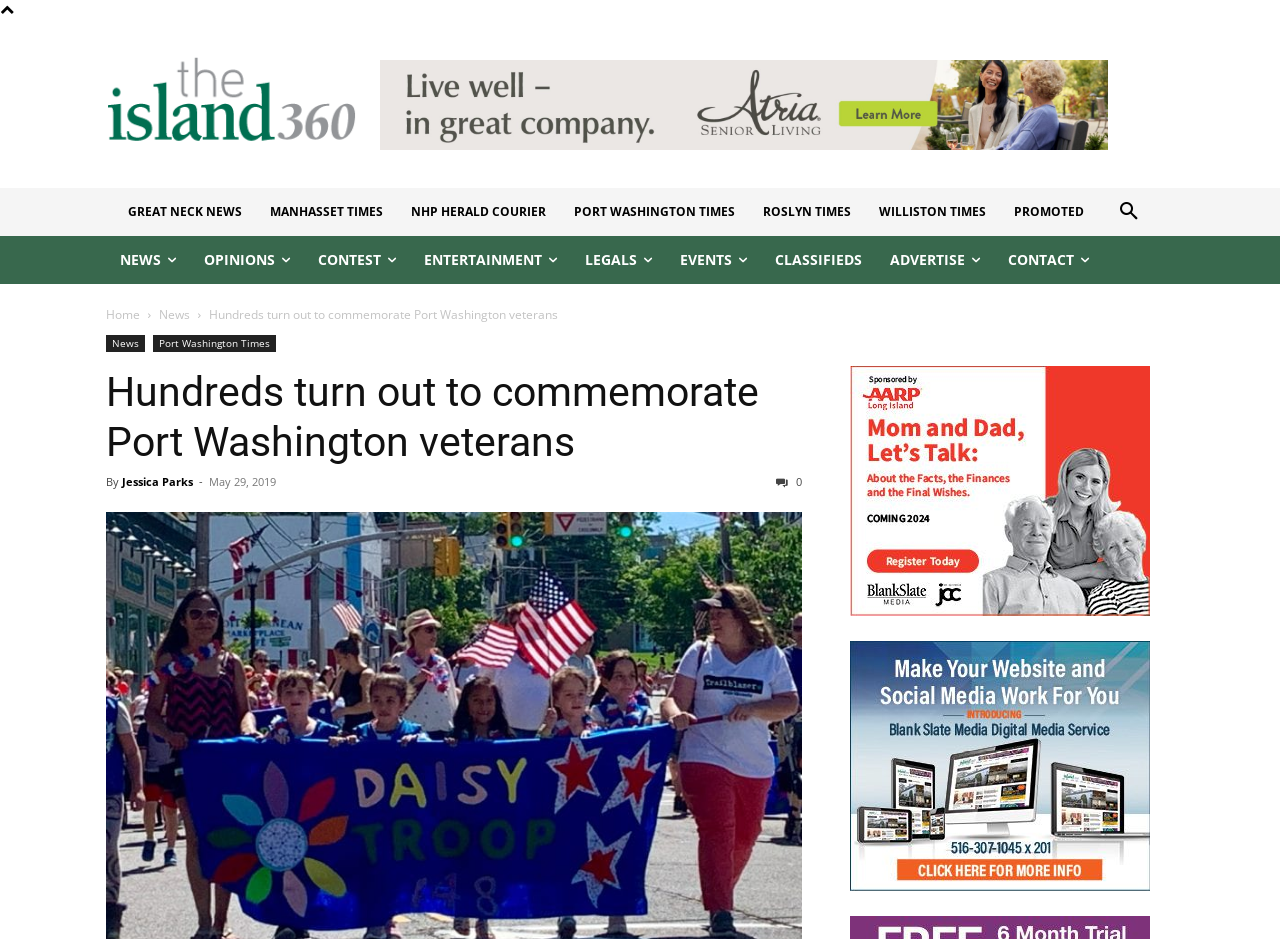Answer the question in one word or a short phrase:
Who is the author of the article?

Jessica Parks